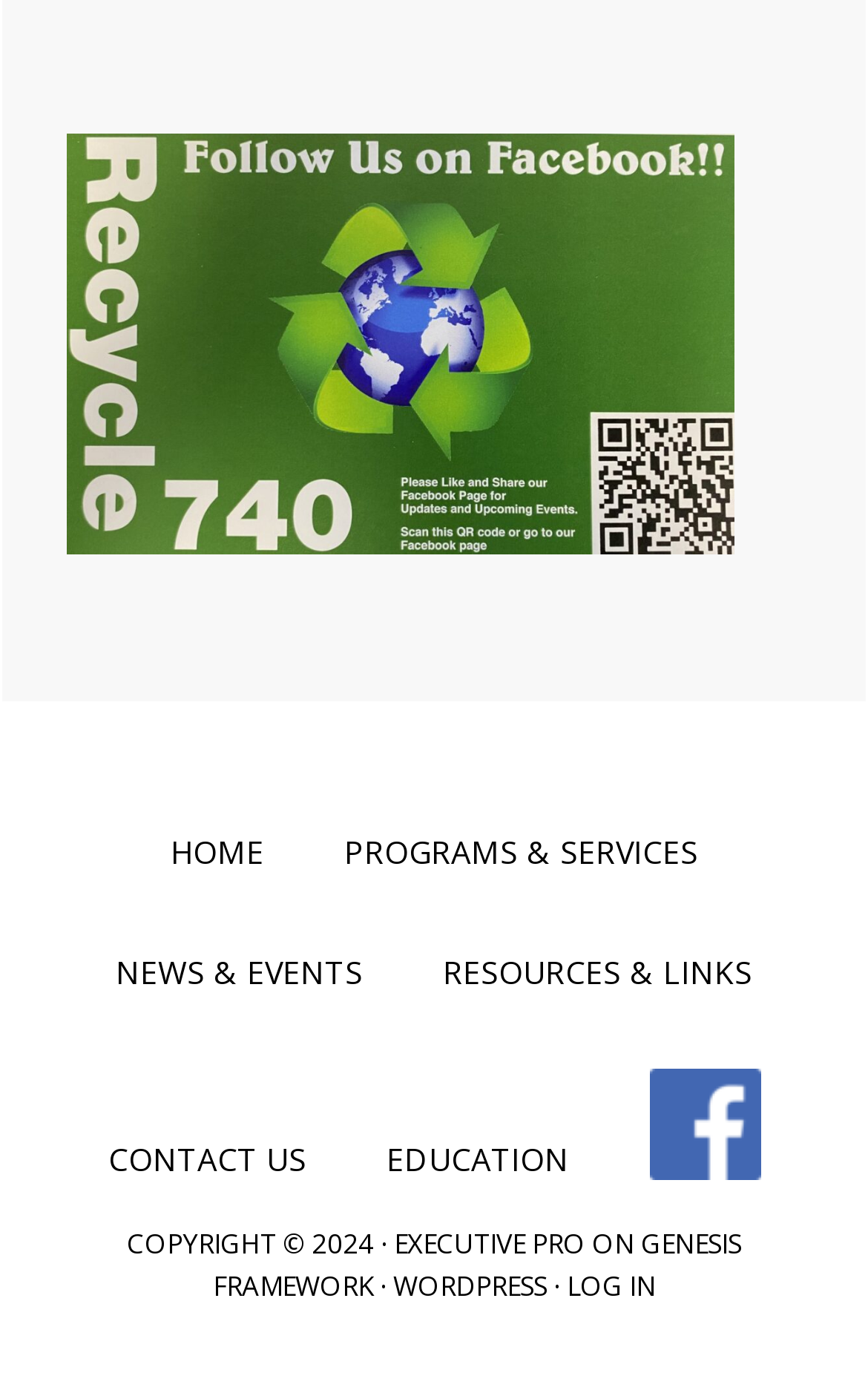Could you please study the image and provide a detailed answer to the question:
How many navigation links are there?

I counted the number of links under the 'navigation' element, which are 'HOME', 'PROGRAMS & SERVICES', 'NEWS & EVENTS', 'RESOURCES & LINKS', 'CONTACT US', 'EDUCATION', and an empty link with an image.